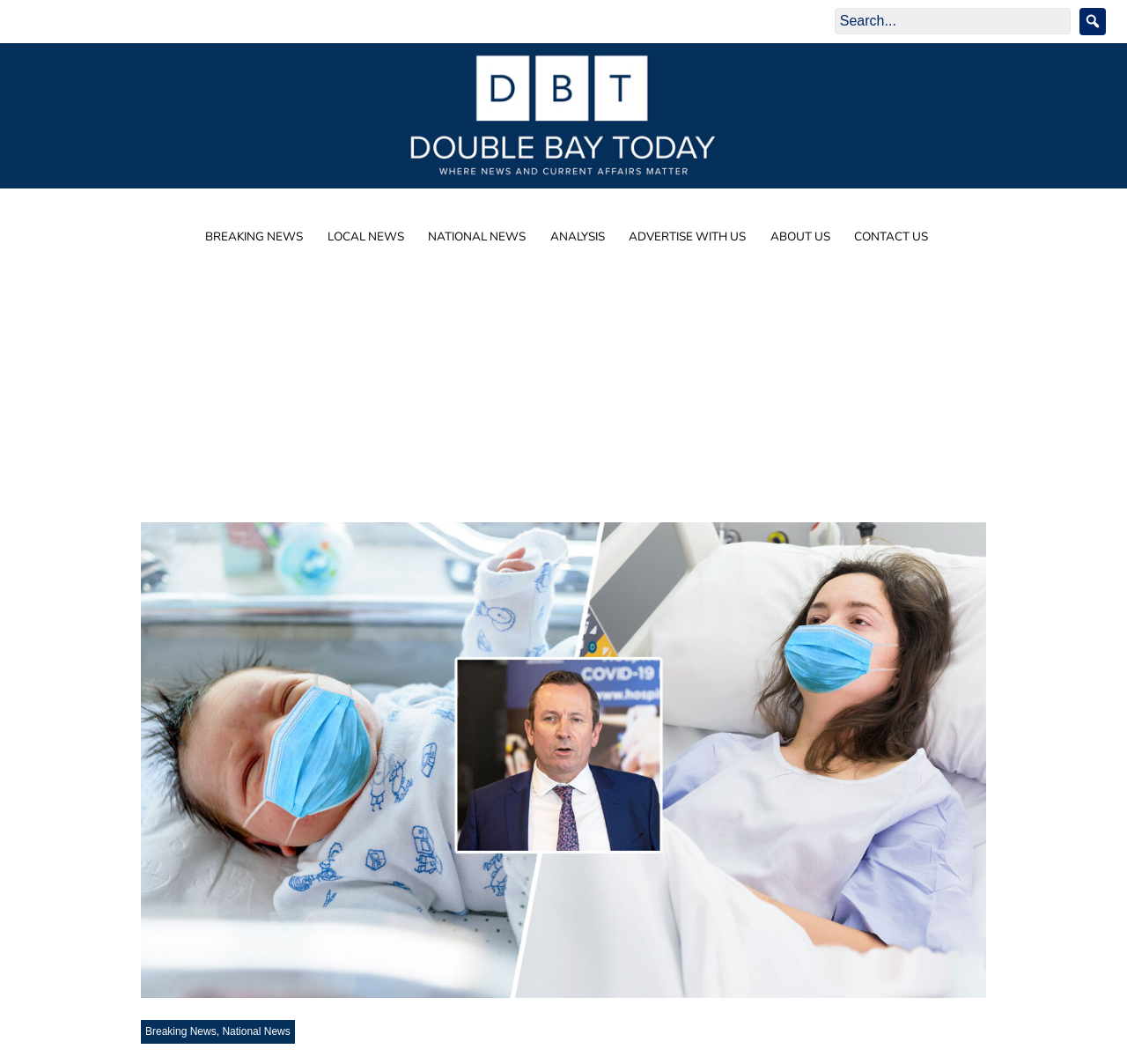Generate a thorough description of the webpage.

The webpage appears to be a news article page, with a prominent title "WA Premier Announces Mandatory 14-Day Quarantine For All Newborn Babies" at the top. 

At the top right corner, there is a search form with a search input box. Next to it, there is a small link. 

On the top left, there is a logo image of "DBTLOGOretina" with a link attached to it. 

Below the logo, there is a main navigation menu "DBT Main Menu" that spans across the page, containing several links to different sections such as "BREAKING NEWS", "LOCAL NEWS", "NATIONAL NEWS", "ANALYSIS", "ADVERTISE WITH US", "ABOUT US", and "CONTACT US". 

Below the navigation menu, there is an advertisement iframe that takes up most of the page width. 

Above the advertisement, there is a large image of "McGowan", likely the Premier of Western Australia. 

At the very bottom of the page, there are three links: "Breaking News", "National News", and a comma in between them, likely indicating the categories of the news article.